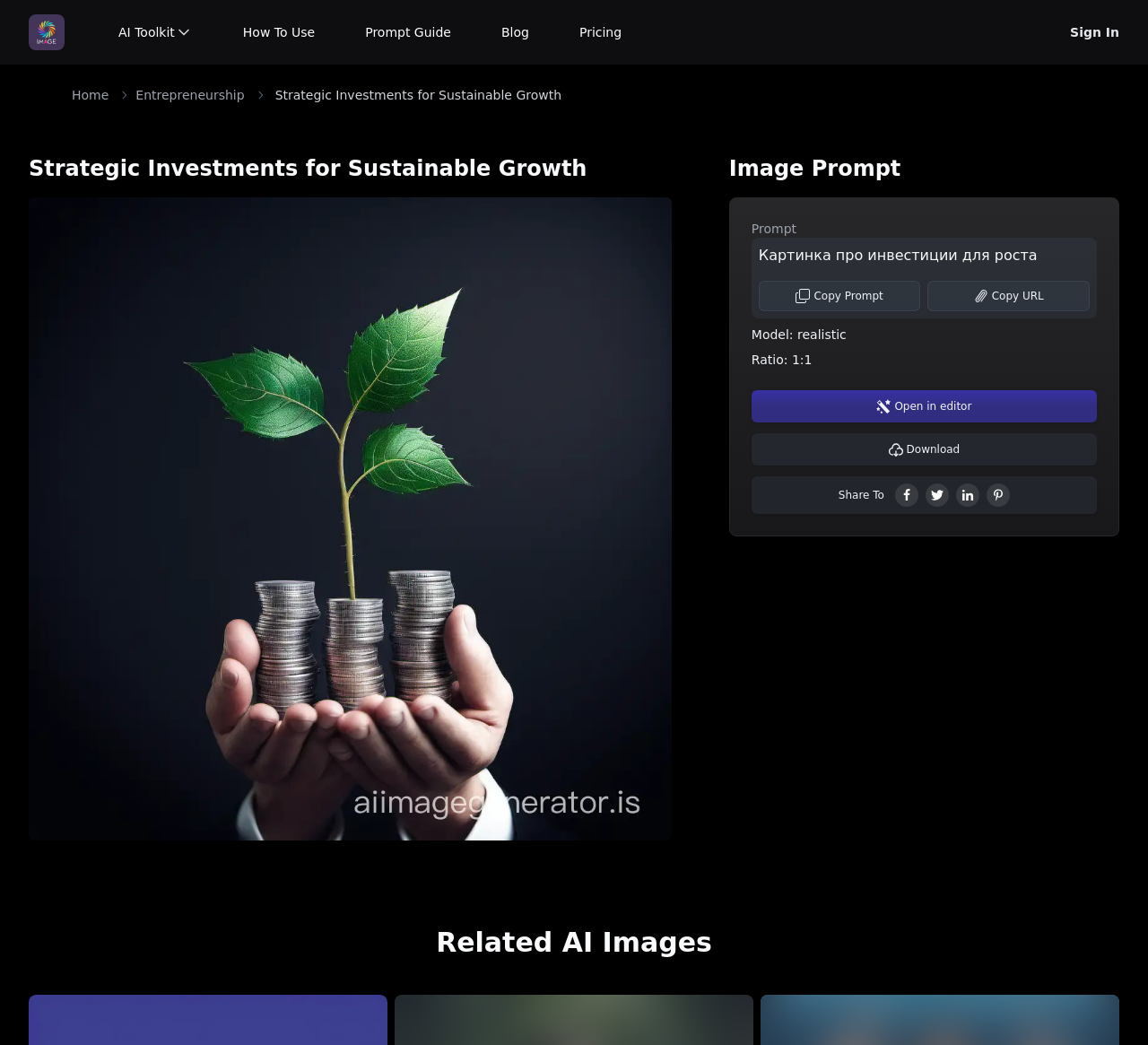Please specify the bounding box coordinates of the clickable section necessary to execute the following command: "Copy image prompt".

[0.661, 0.269, 0.802, 0.298]